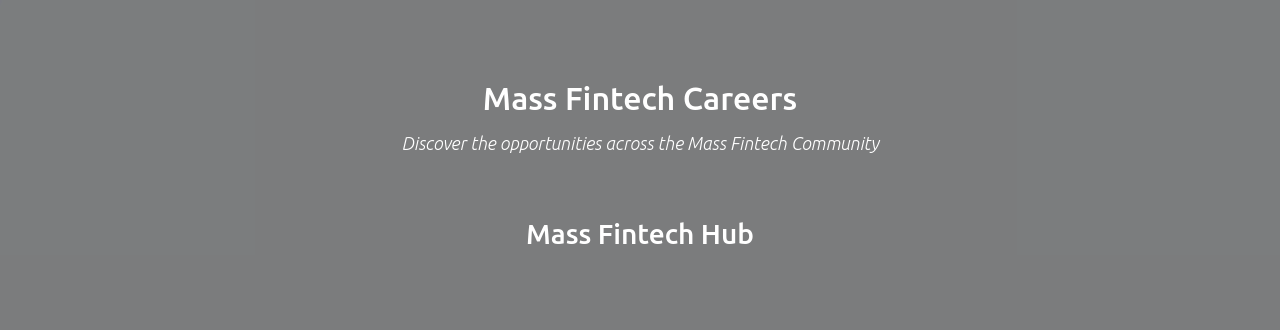Elaborate on the image with a comprehensive description.

The image features a sleek and modern header for the "Mass Fintech Careers" initiative. Prominently displayed at the top is the title "Mass Fintech Careers," which is designed in an eye-catching, bold font. Beneath it, a complementary subtitle reads, "Discover the opportunities across the Mass Fintech Community," inviting viewers to explore the resources available within this vibrant sector. The header culminates with the phrase "Mass Fintech Hub," emphasizing a central location for career and networking opportunities in the fintech industry. The background is a subtle grey, enhancing the text visibility and conveying a professional tone that aligns with the fintech theme.